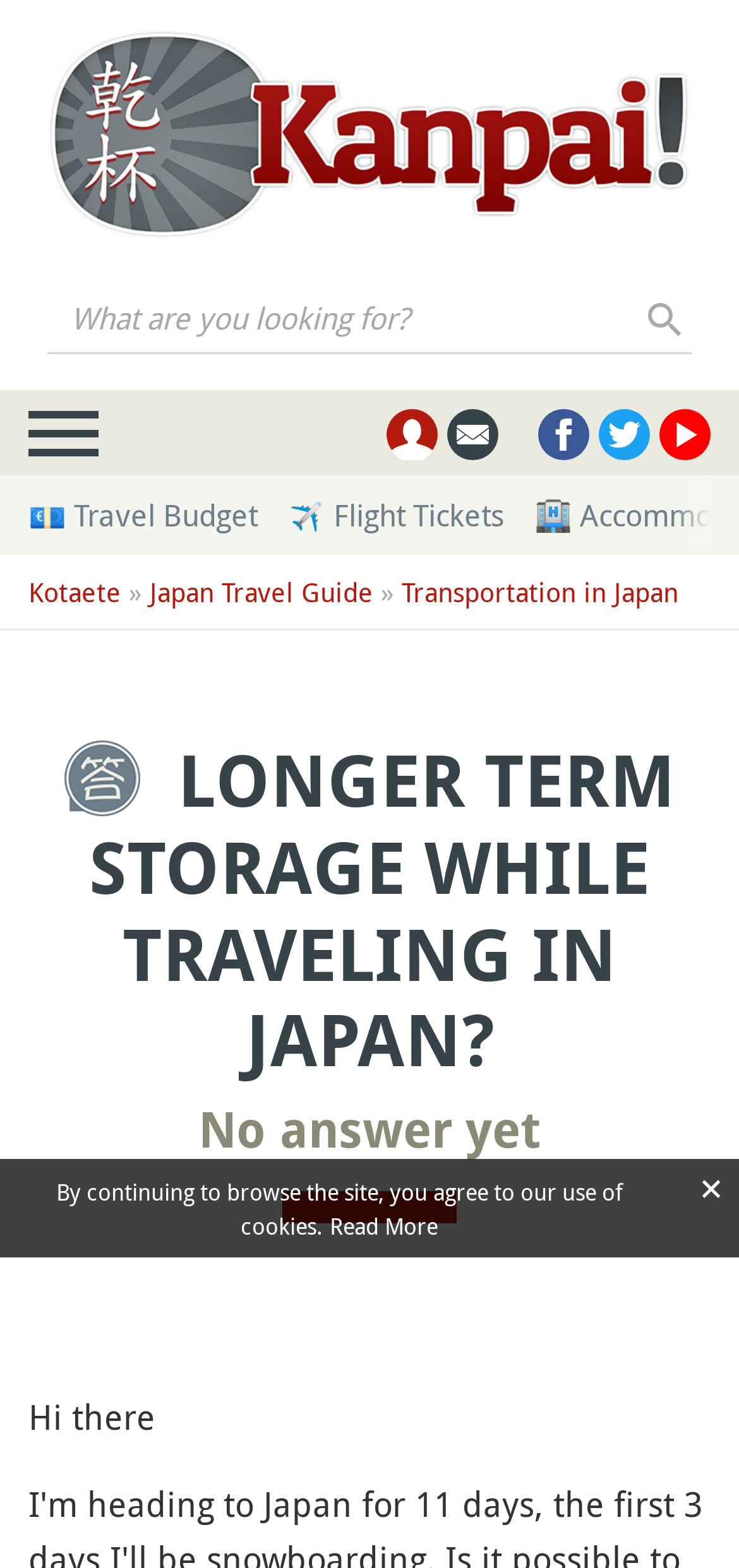Find the bounding box coordinates of the area to click in order to follow the instruction: "Check the answer to the question".

[0.268, 0.703, 0.732, 0.739]